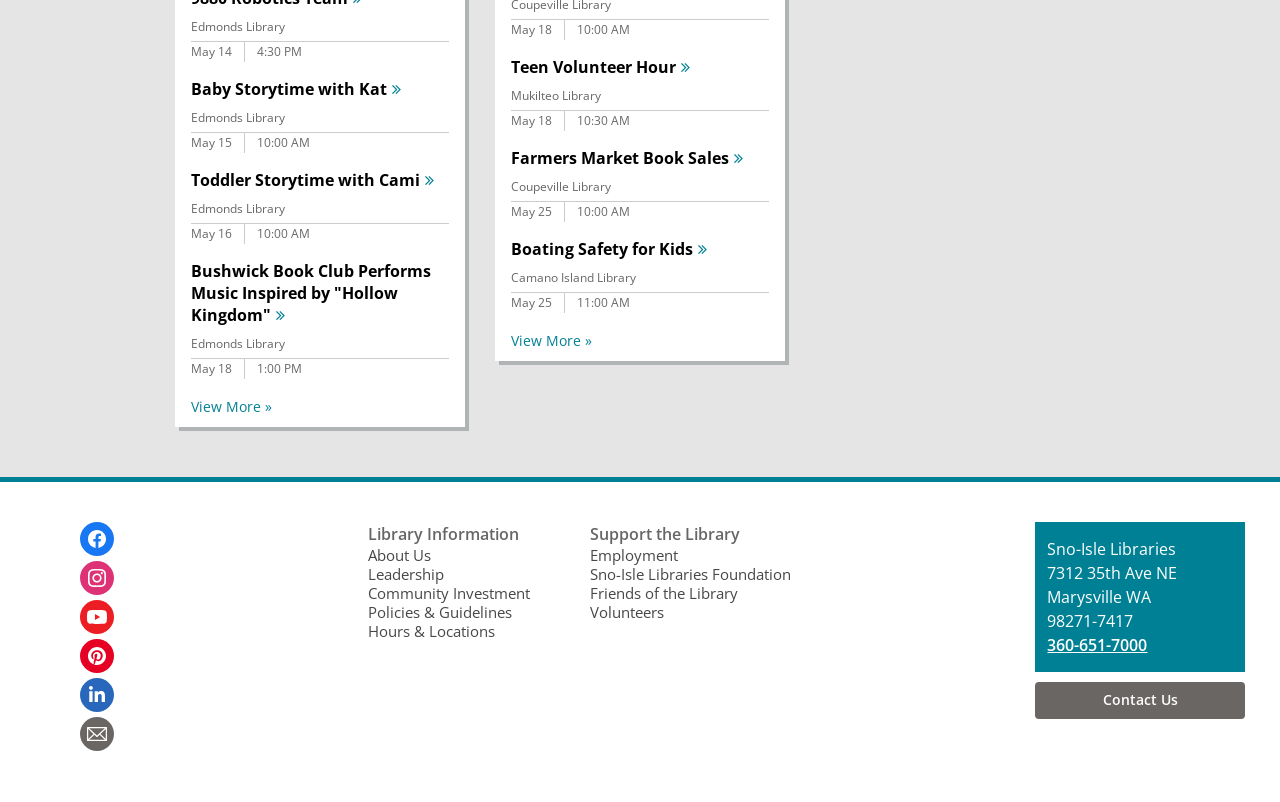Identify the bounding box coordinates of the section that should be clicked to achieve the task described: "Visit Edmonds Library website".

[0.149, 0.024, 0.223, 0.045]